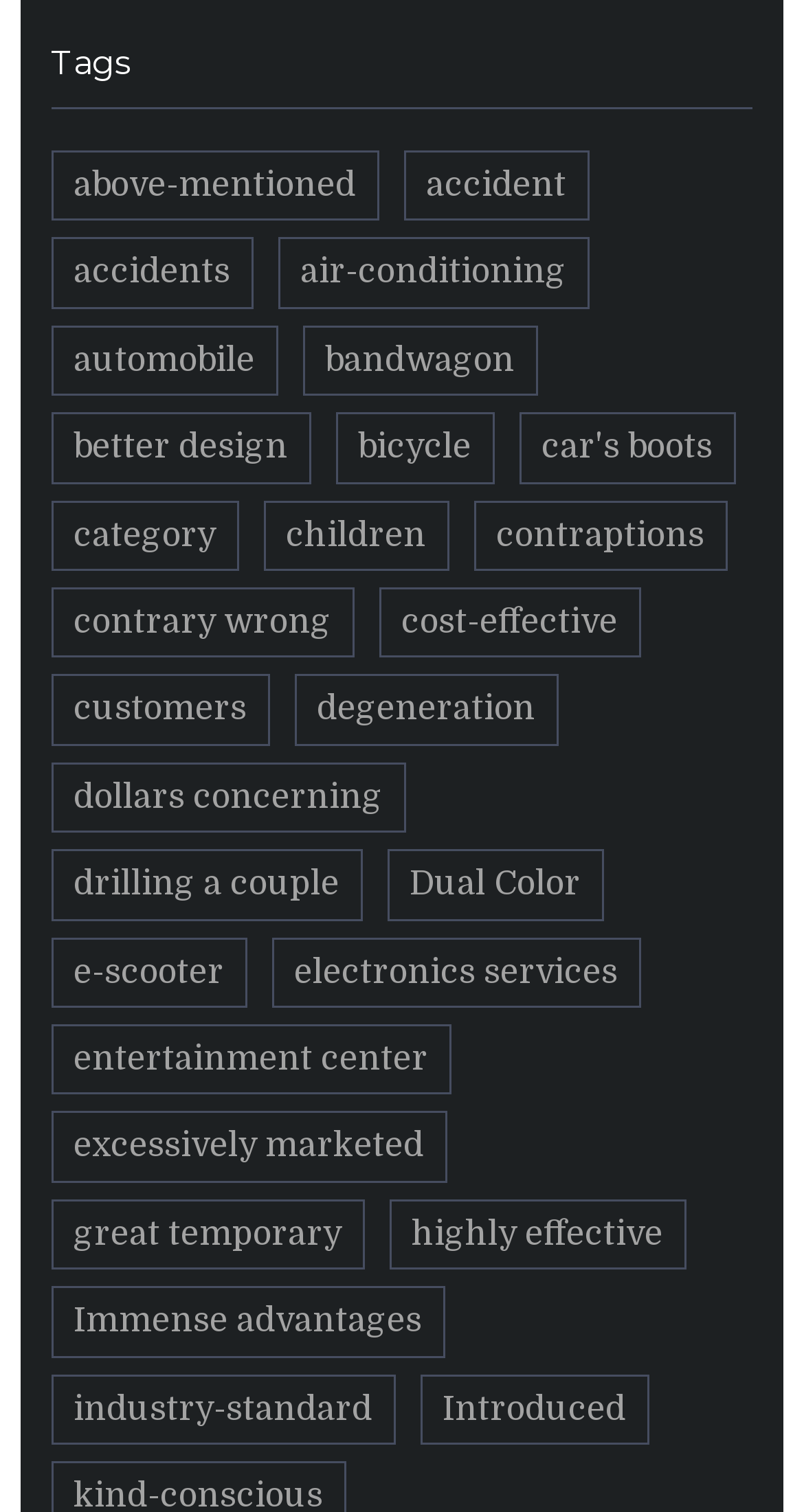How many items are related to 'degeneration'?
Answer the question in a detailed and comprehensive manner.

The link element with the text 'degeneration' has '(2 items)' in its description, indicating that there are 2 items related to 'degeneration'.